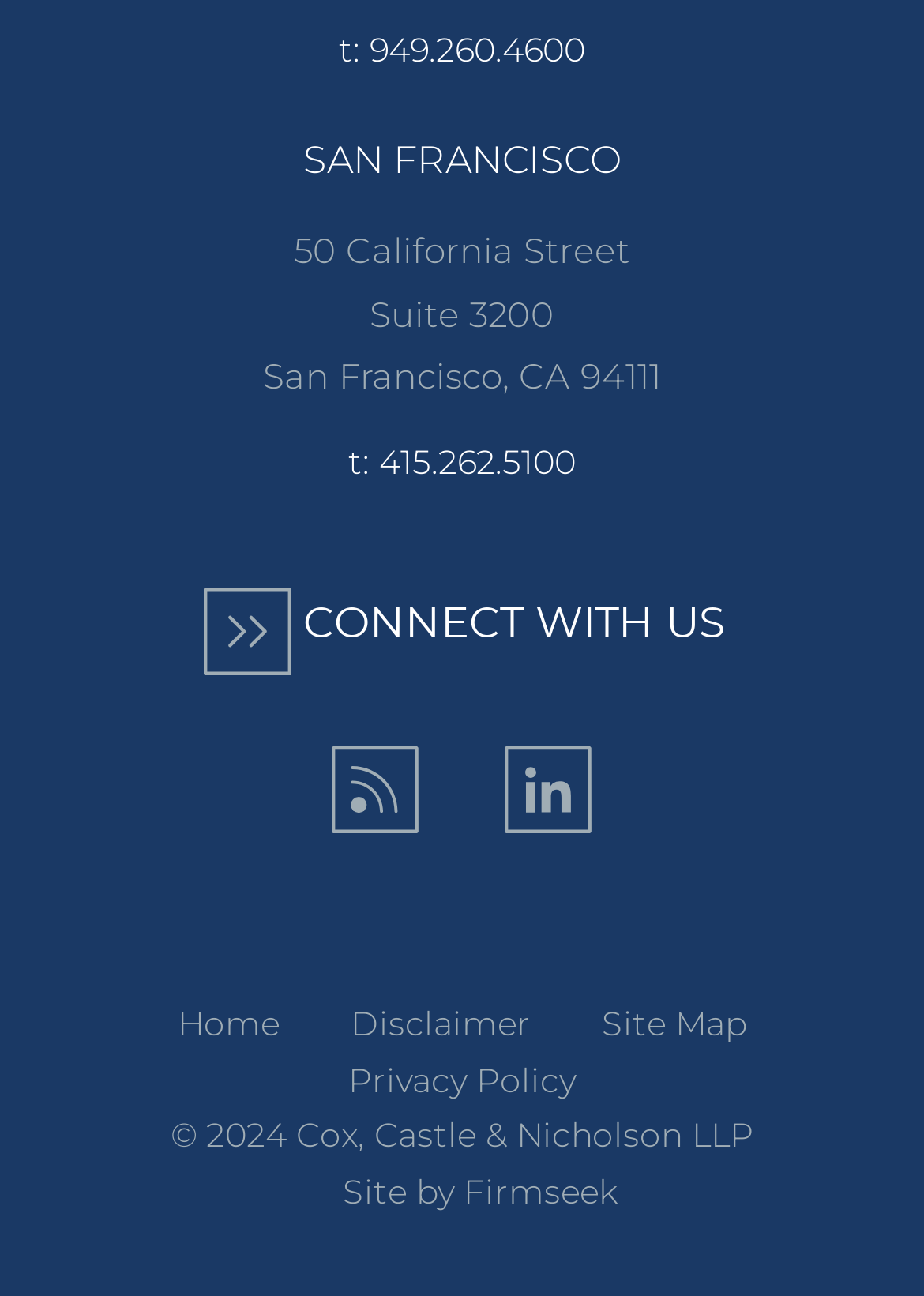Reply to the question with a single word or phrase:
What is the copyright year of the webpage?

2024